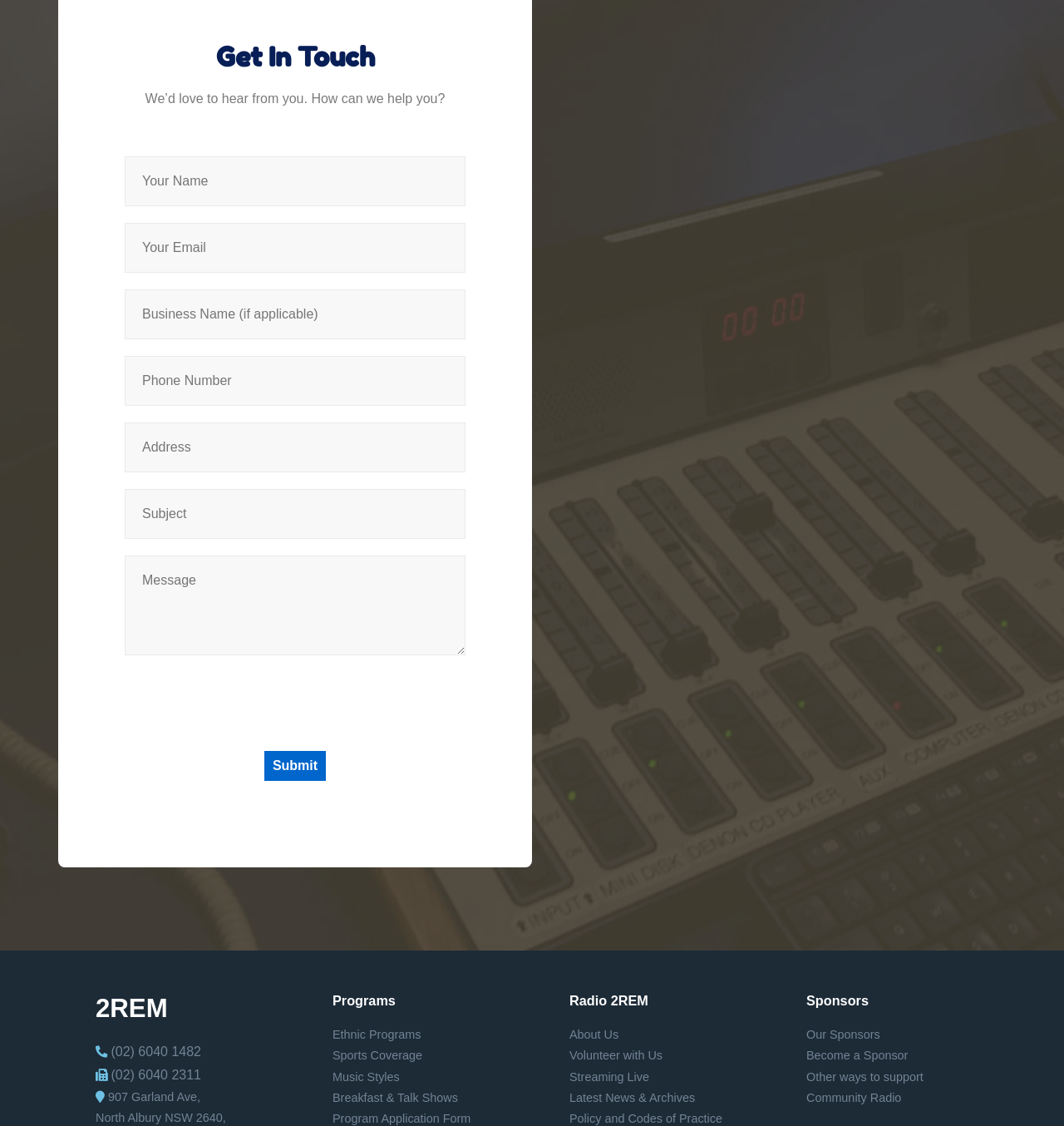What are the different sections on the webpage?
Using the image as a reference, give a one-word or short phrase answer.

Get in touch, Programs, Radio 2REM, Sponsors